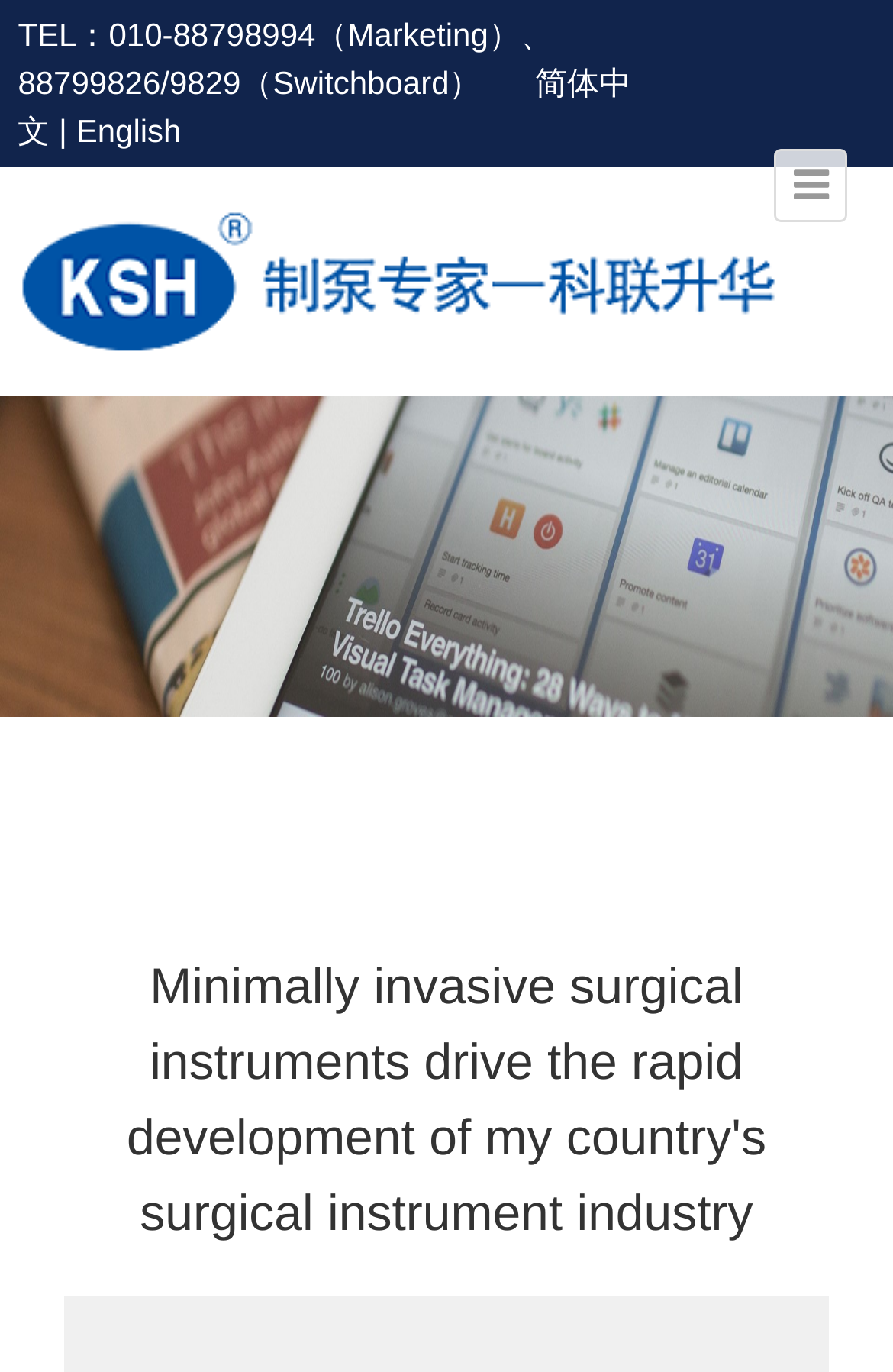Using the element description Movie Reviews, predict the bounding box coordinates for the UI element. Provide the coordinates in (top-left x, top-left y, bottom-right x, bottom-right y) format with values ranging from 0 to 1.

None